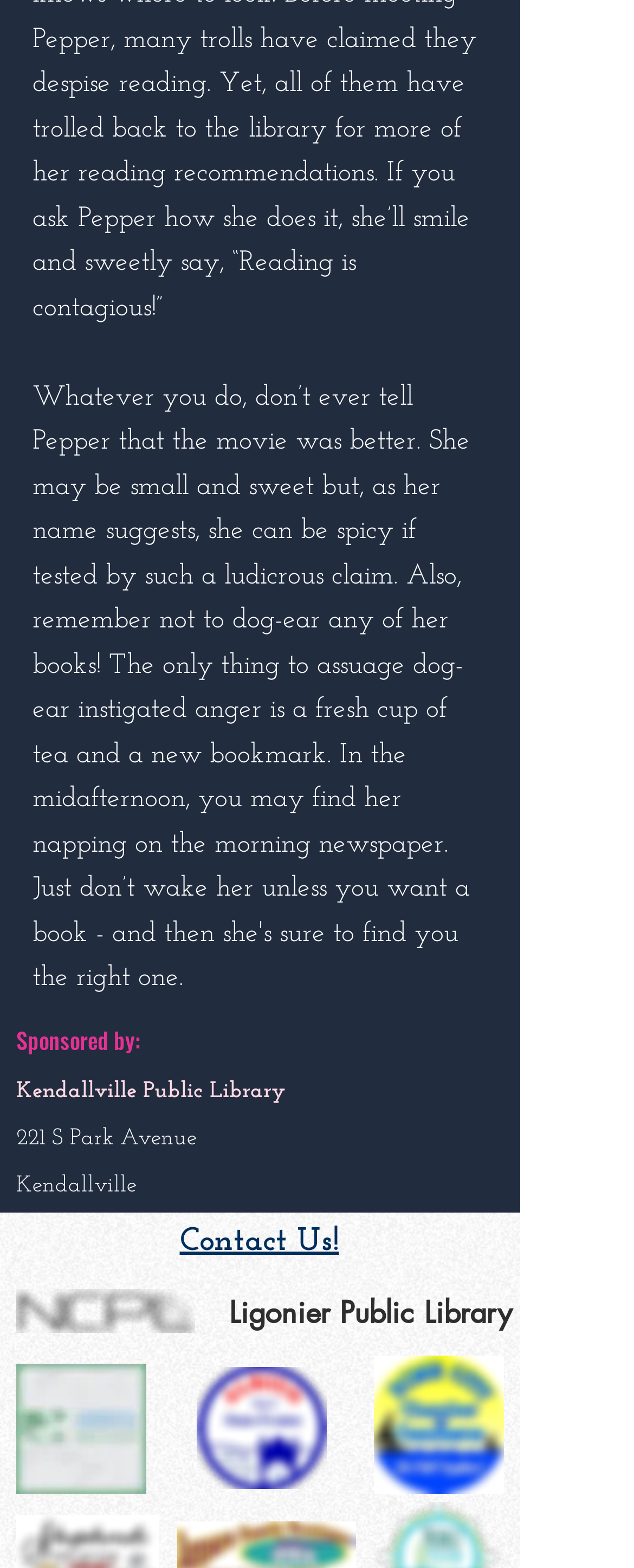Please answer the following question using a single word or phrase: 
What is the name of the library sponsored?

Kendallville Public Library